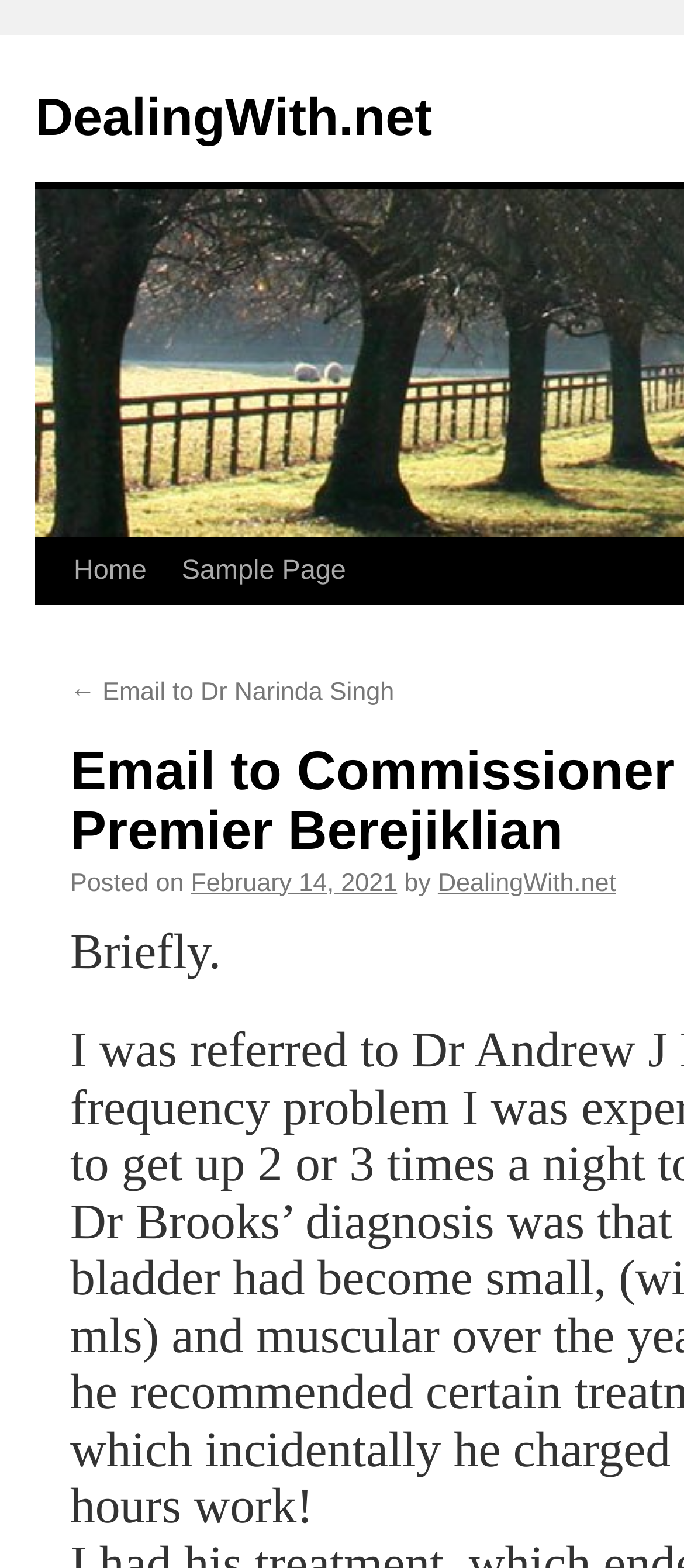Determine the bounding box coordinates for the UI element matching this description: "Home".

[0.082, 0.343, 0.222, 0.386]